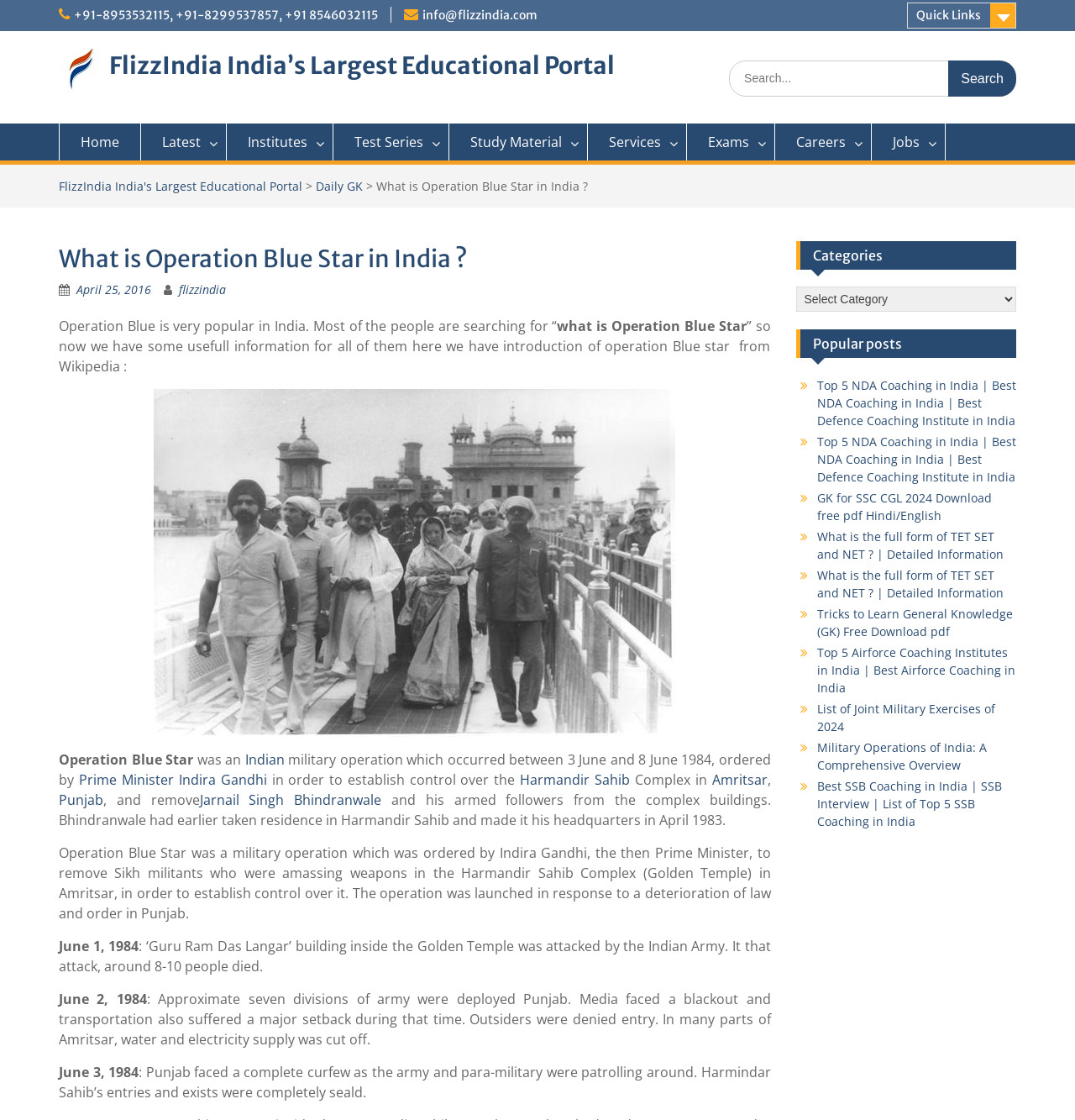Please answer the following question using a single word or phrase: 
When did Operation Blue Star occur?

3-8 June 1984